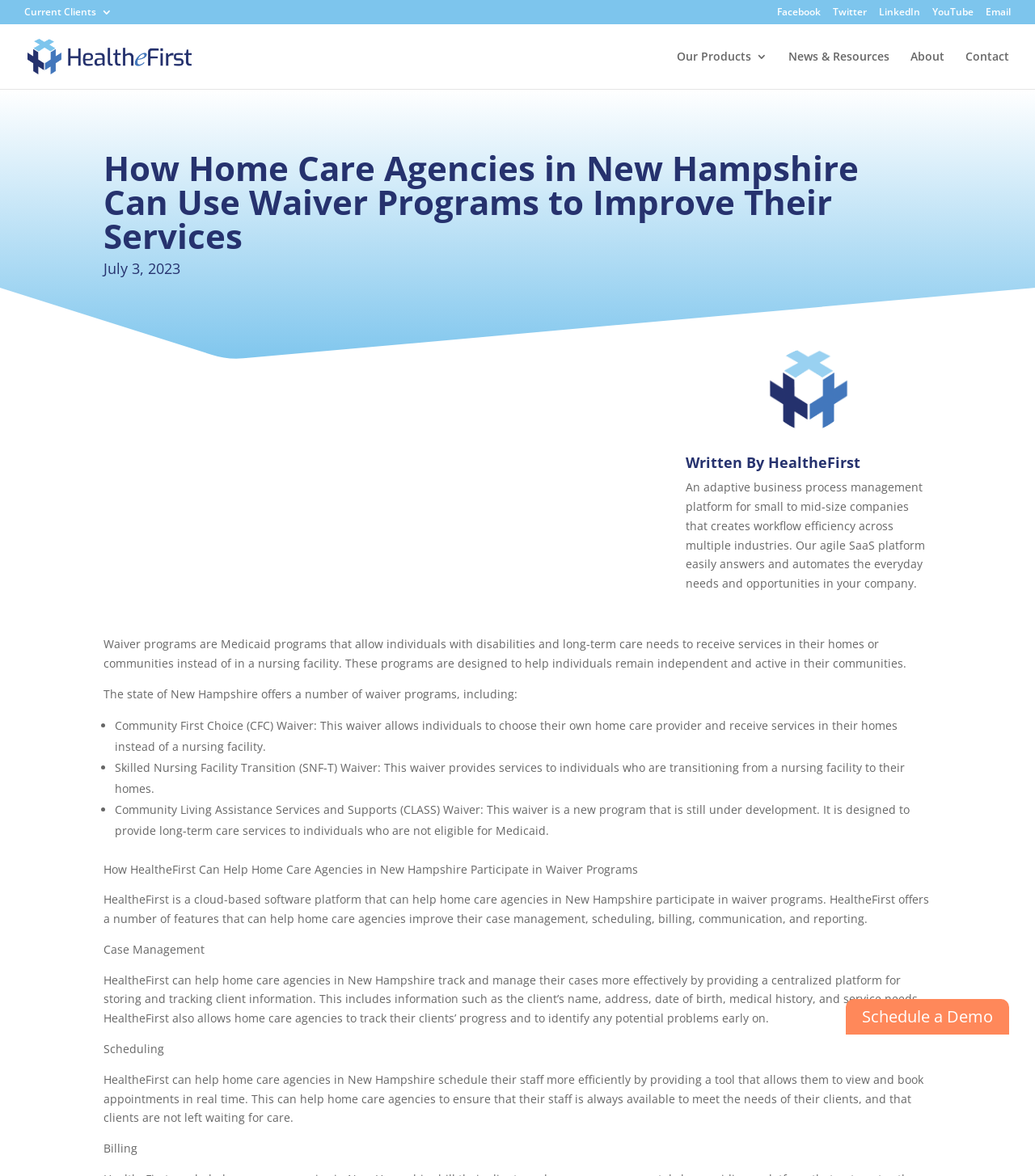Determine the bounding box coordinates of the UI element that matches the following description: "Current Clients". The coordinates should be four float numbers between 0 and 1 in the format [left, top, right, bottom].

[0.023, 0.006, 0.109, 0.021]